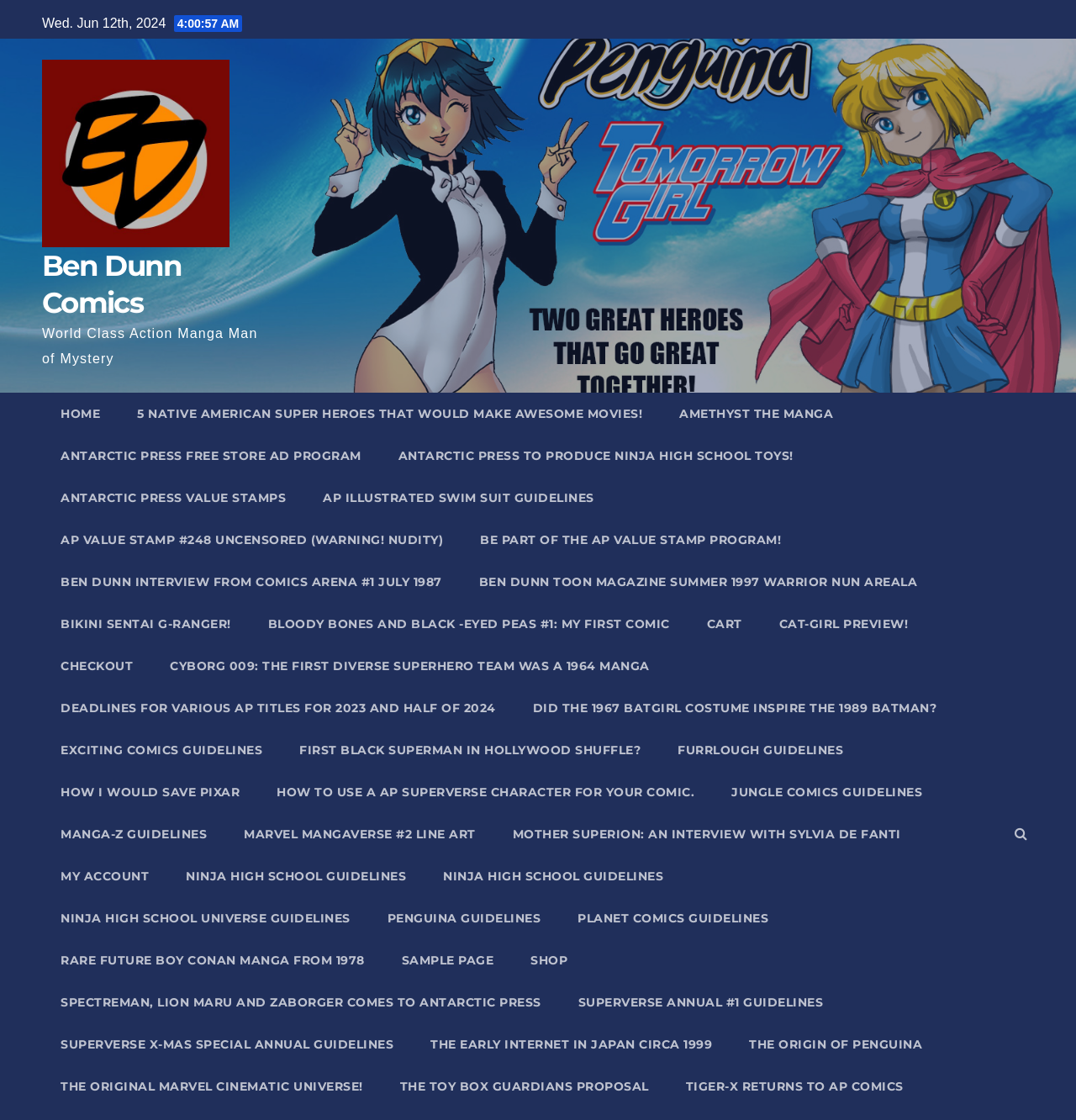What is the name of the website?
Using the information from the image, answer the question thoroughly.

I found the name 'Ben Dunn Comics' as a heading element and also as a link element, which suggests that it is the name of the website.